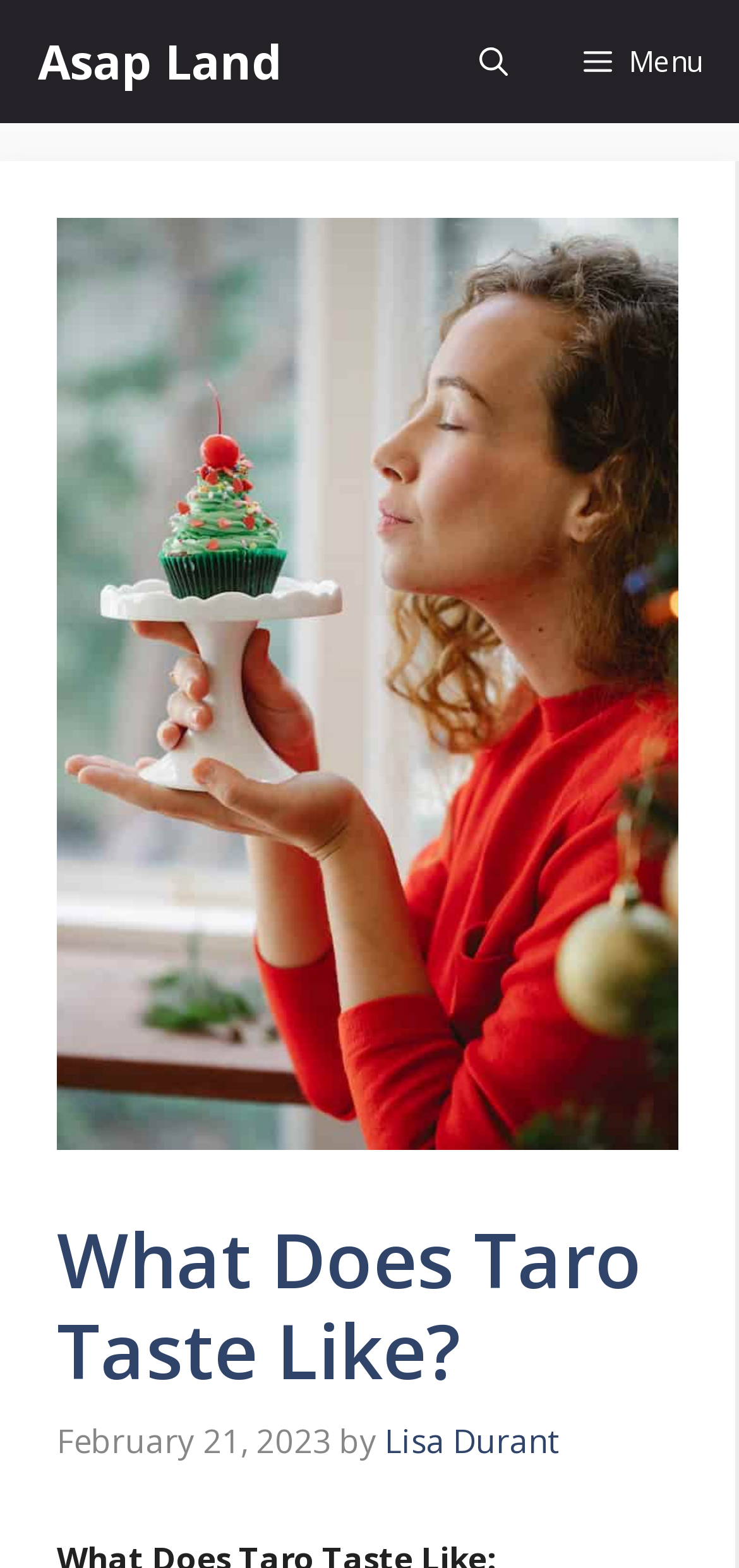Who is the author of the article?
Look at the screenshot and provide an in-depth answer.

I found the author of the article by looking at the link element in the header section, which contains the text 'Lisa Durant'.